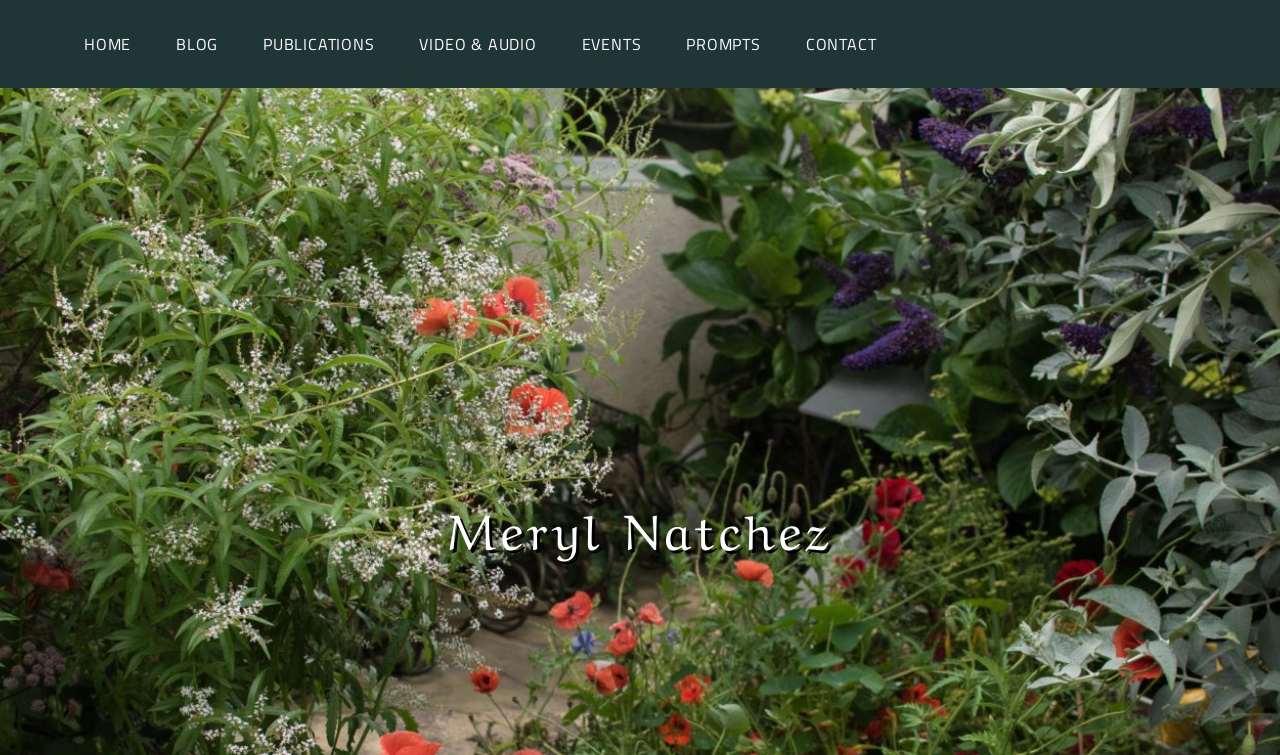Provide the bounding box coordinates of the HTML element described by the text: "Video & Audio".

[0.312, 0.021, 0.435, 0.095]